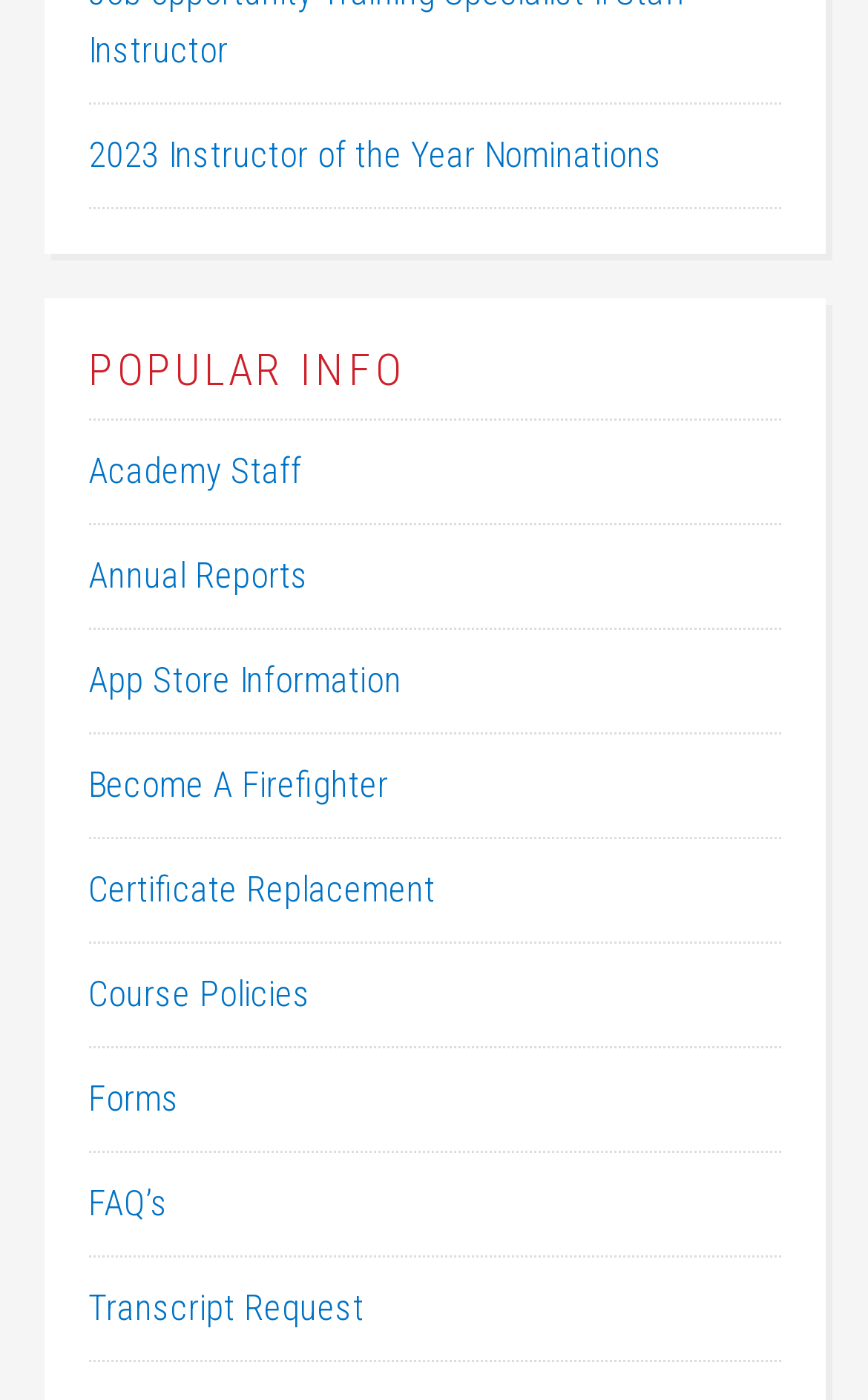Give a concise answer using only one word or phrase for this question:
What is the last link on the webpage?

Transcript Request